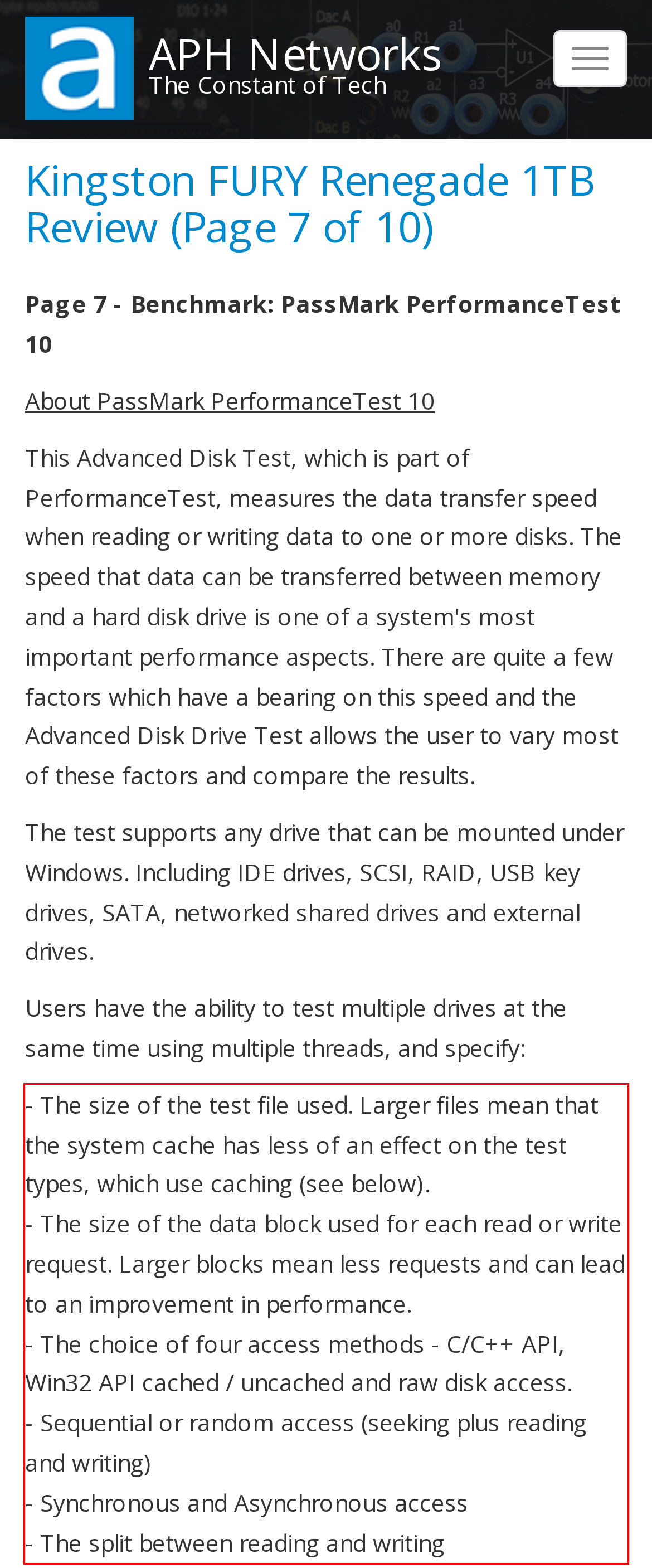You are provided with a screenshot of a webpage containing a red bounding box. Please extract the text enclosed by this red bounding box.

- The size of the test file used. Larger files mean that the system cache has less of an effect on the test types, which use caching (see below). - The size of the data block used for each read or write request. Larger blocks mean less requests and can lead to an improvement in performance. - The choice of four access methods - C/C++ API, Win32 API cached / uncached and raw disk access. - Sequential or random access (seeking plus reading and writing) - Synchronous and Asynchronous access - The split between reading and writing